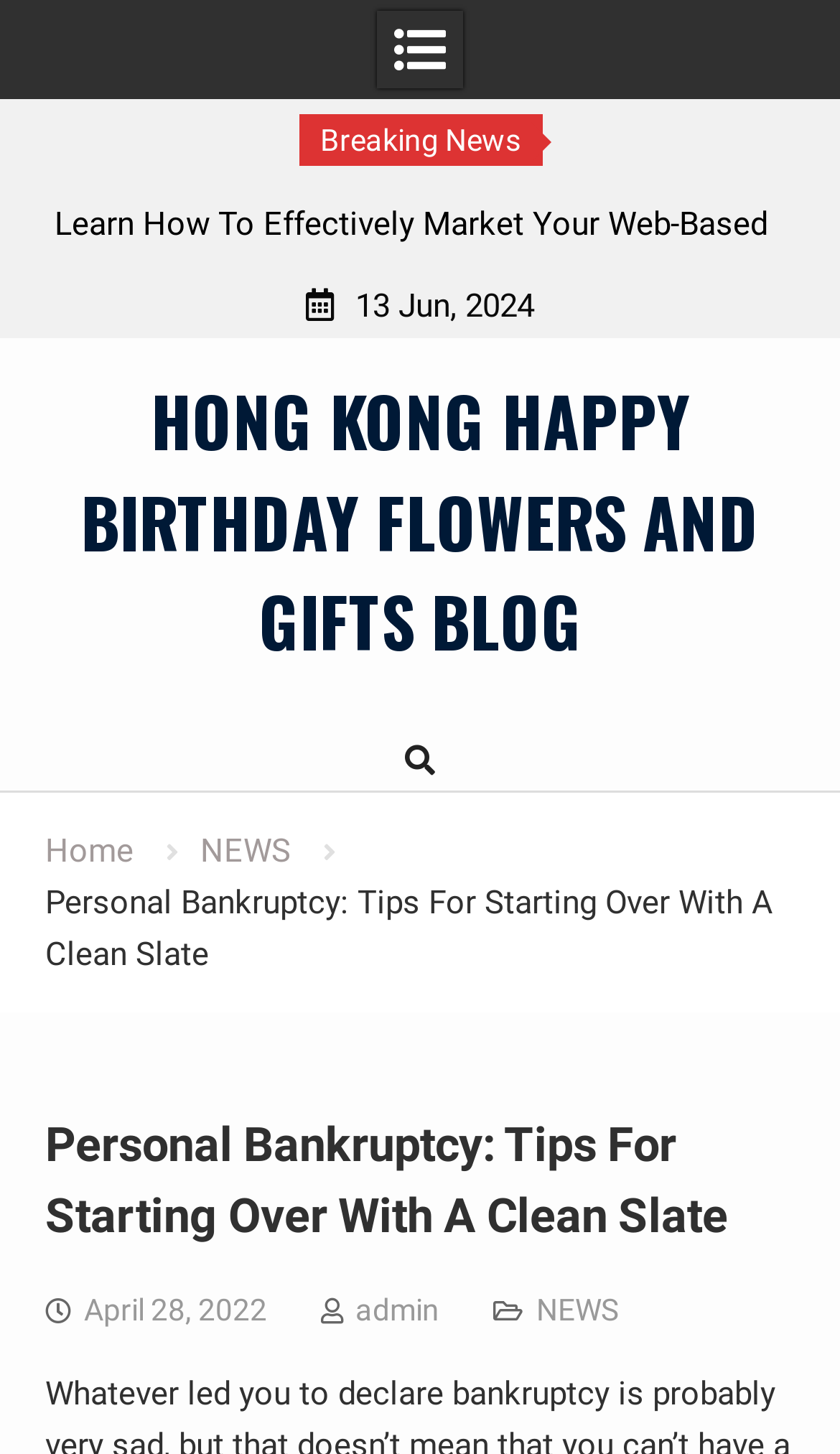Determine the bounding box coordinates of the region that needs to be clicked to achieve the task: "view Personal Bankruptcy: Tips For Starting Over With A Clean Slate".

[0.053, 0.607, 0.92, 0.669]